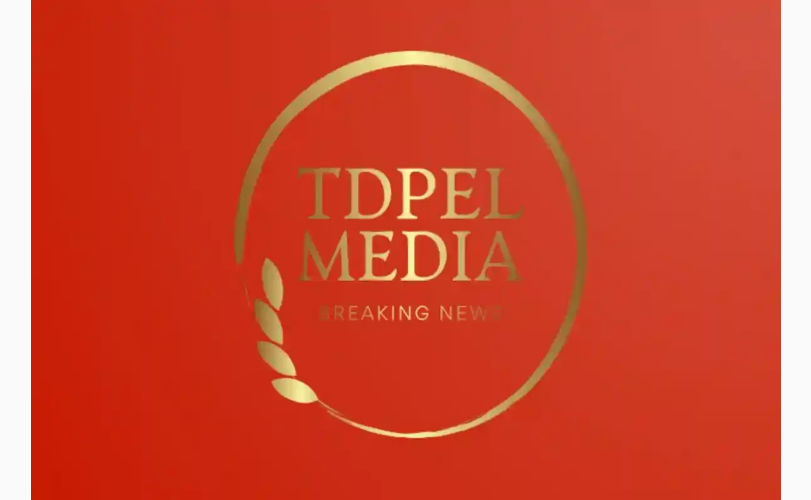Provide a brief response in the form of a single word or phrase:
What does the laurel leaf motif symbolize?

Achievement and distinction